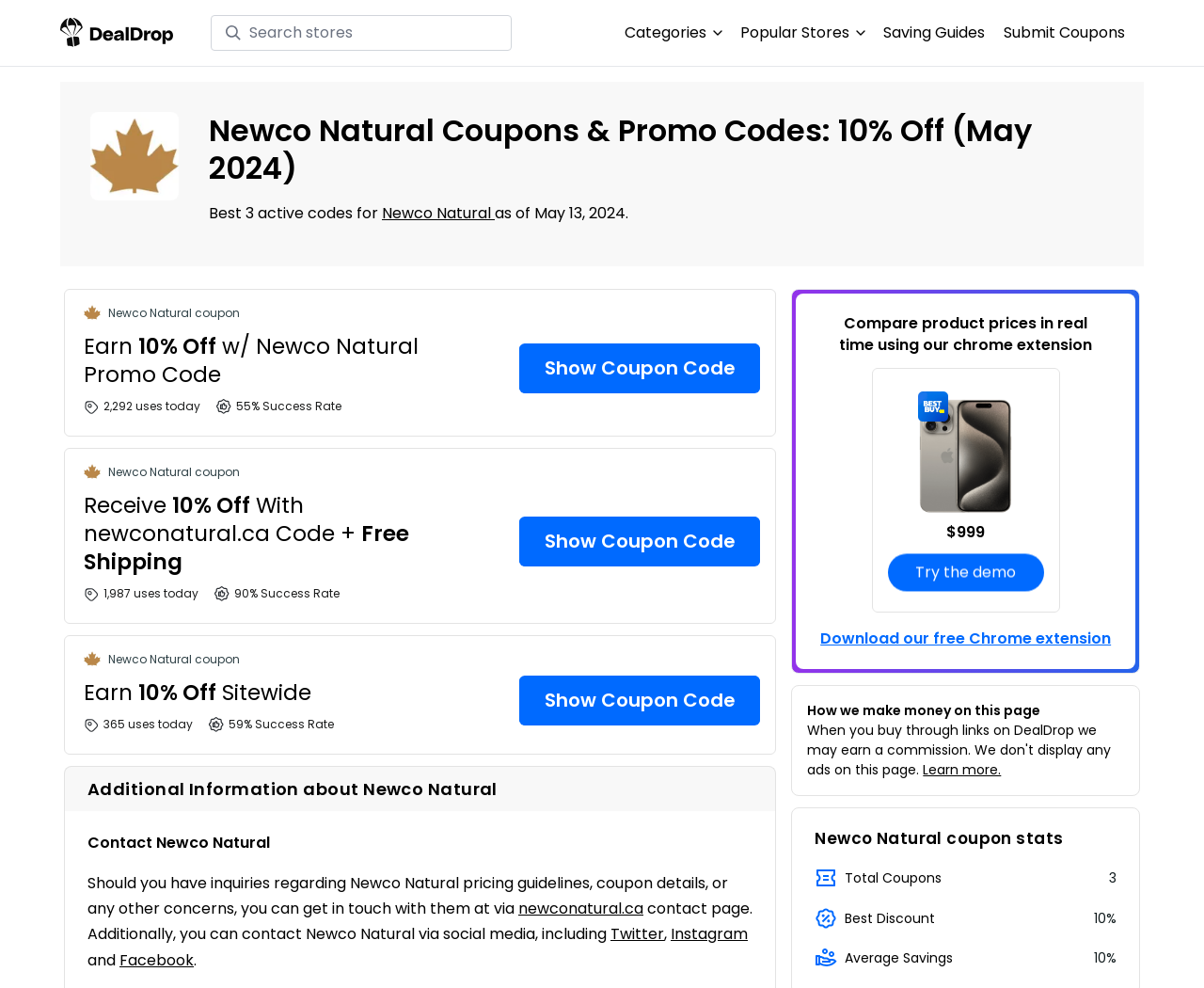How many active Newco Natural coupon codes are available?
Based on the image, give a one-word or short phrase answer.

3